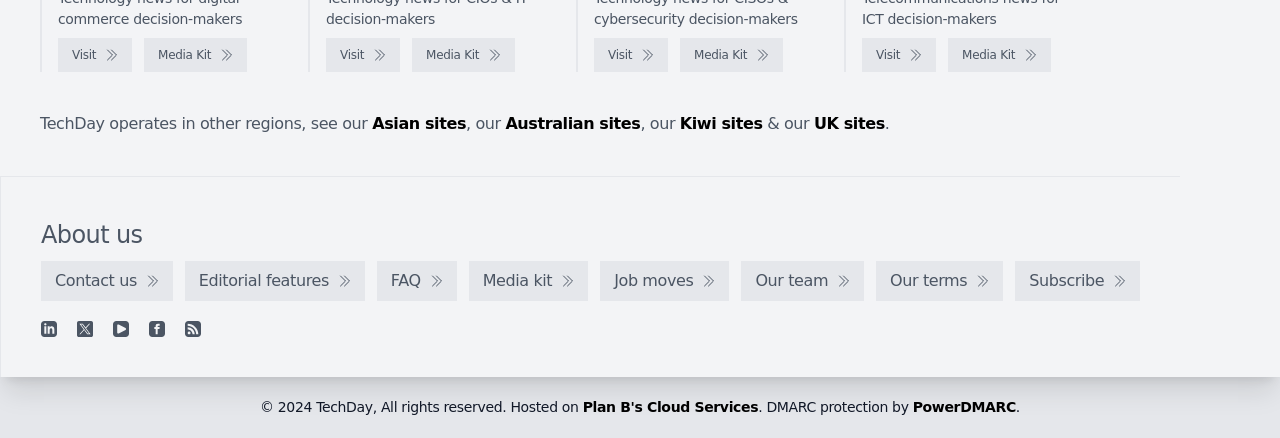Find the bounding box coordinates of the clickable area that will achieve the following instruction: "Search for something".

None